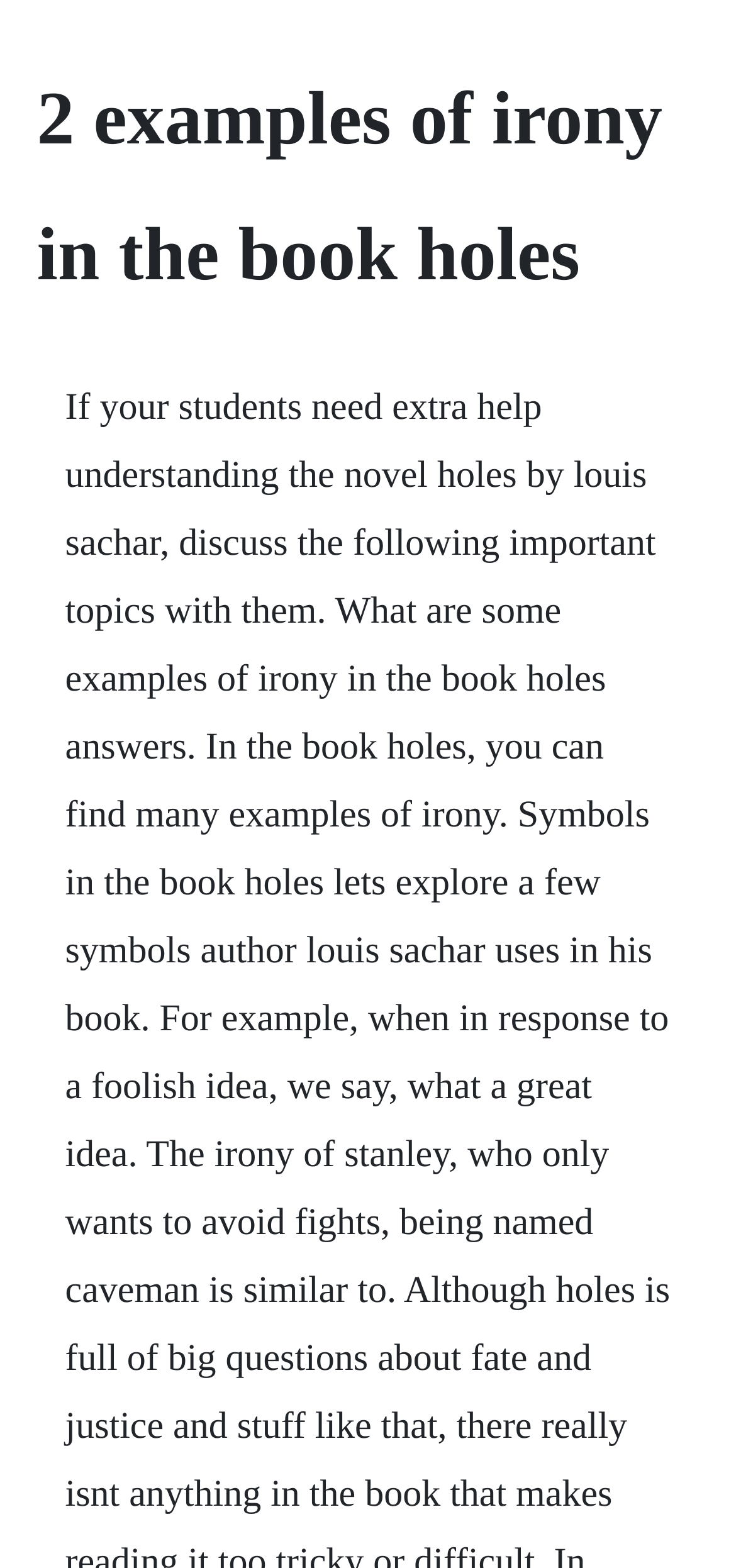Identify the headline of the webpage and generate its text content.

2 examples of irony in the book holes